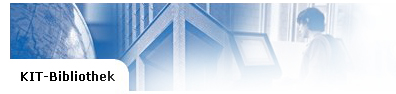Illustrate the image with a detailed caption.

The image features the logo of the "KIT-Bibliothek," which represents the library at the Karlsruhe Institute of Technology (KIT). The design is characterized by a blend of abstract visual elements, suggesting a contemporary and innovative environment, with a figure engaging with a digital kiosk or display in the background. This imagery emphasizes the library’s role as a modern knowledge hub that integrates technology and research. The logo is prominently displayed on the left side, reinforcing the identity of the library and its importance within the academic community.